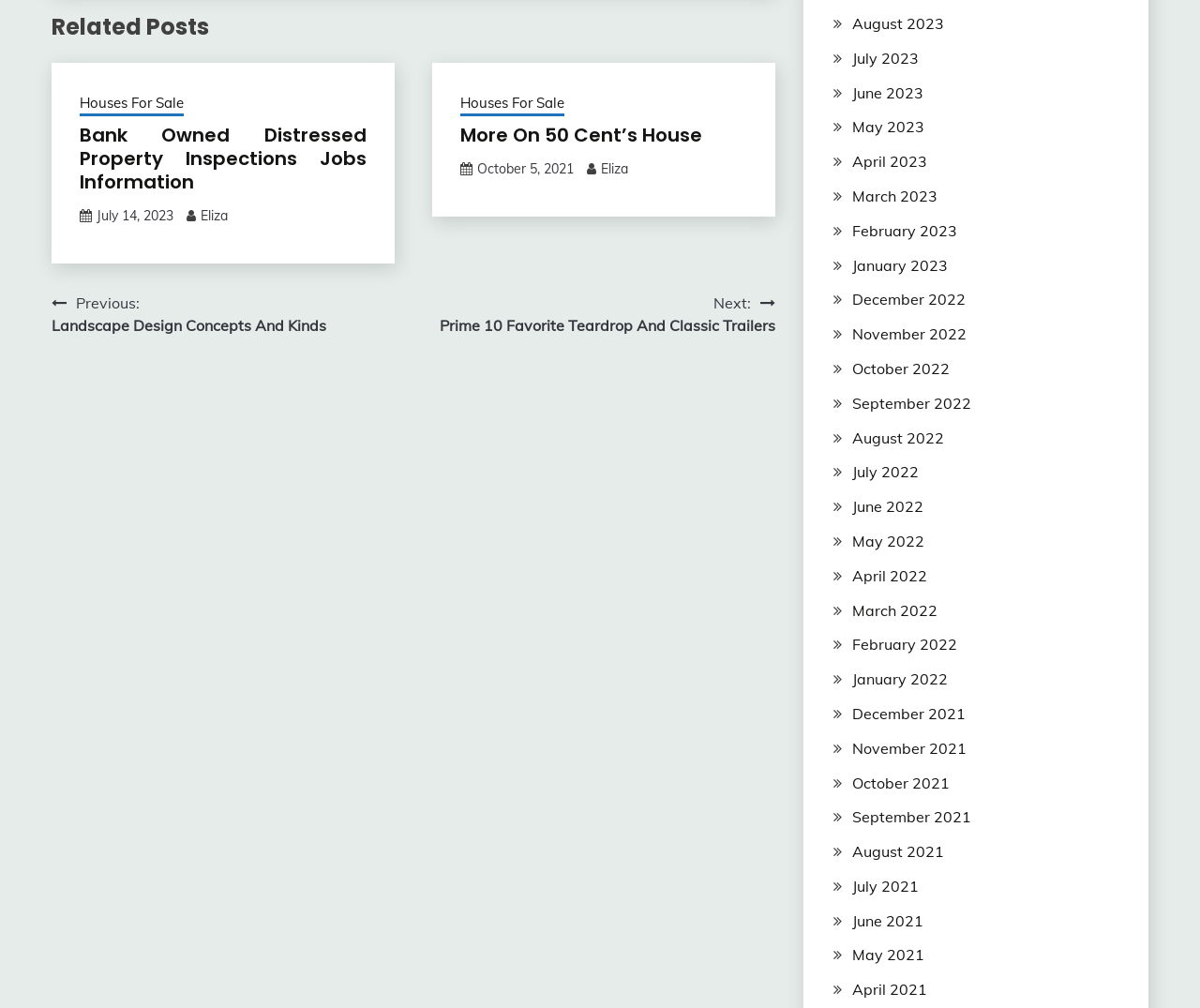Locate the bounding box coordinates of the clickable region to complete the following instruction: "Go to the next post."

[0.366, 0.289, 0.646, 0.334]